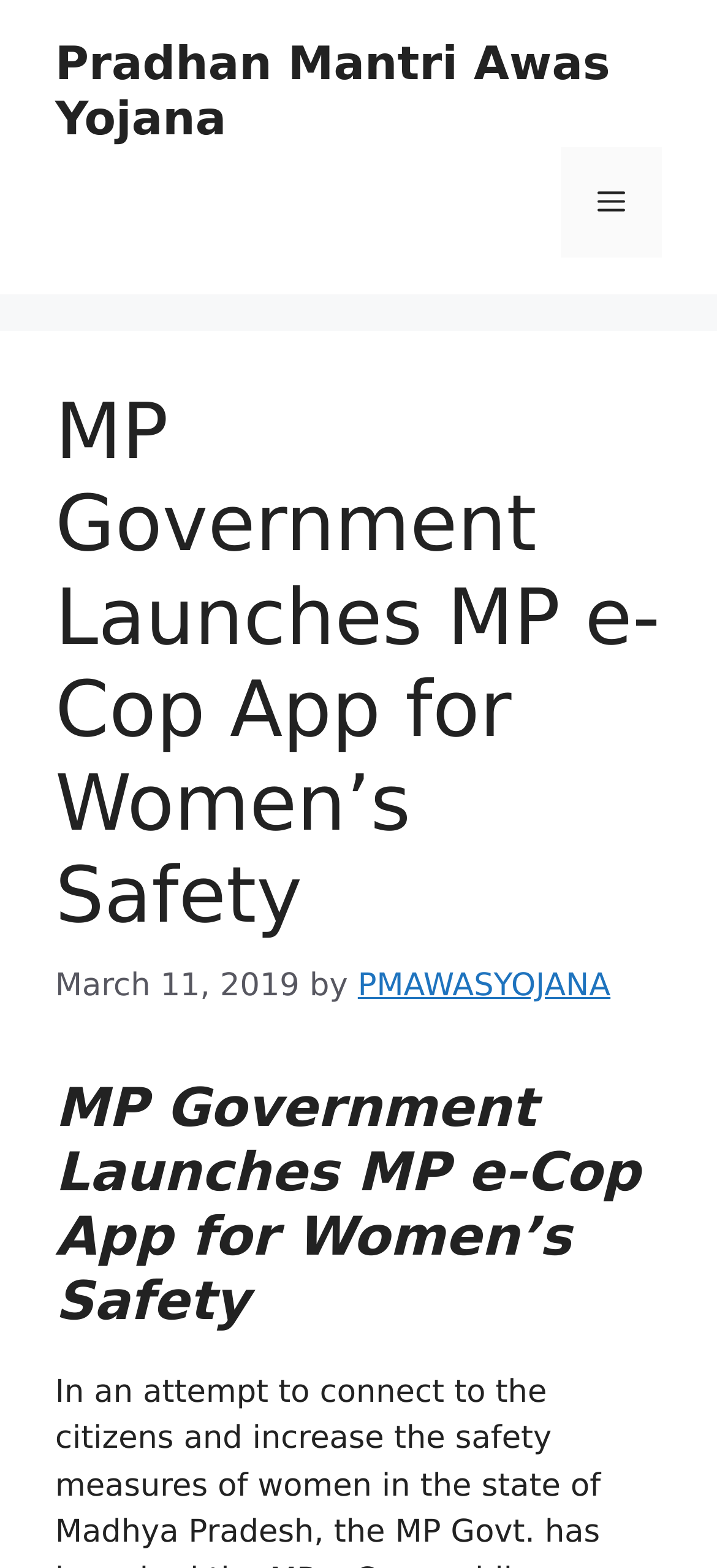Extract the top-level heading from the webpage and provide its text.

MP Government Launches MP e-Cop App for Women’s Safety